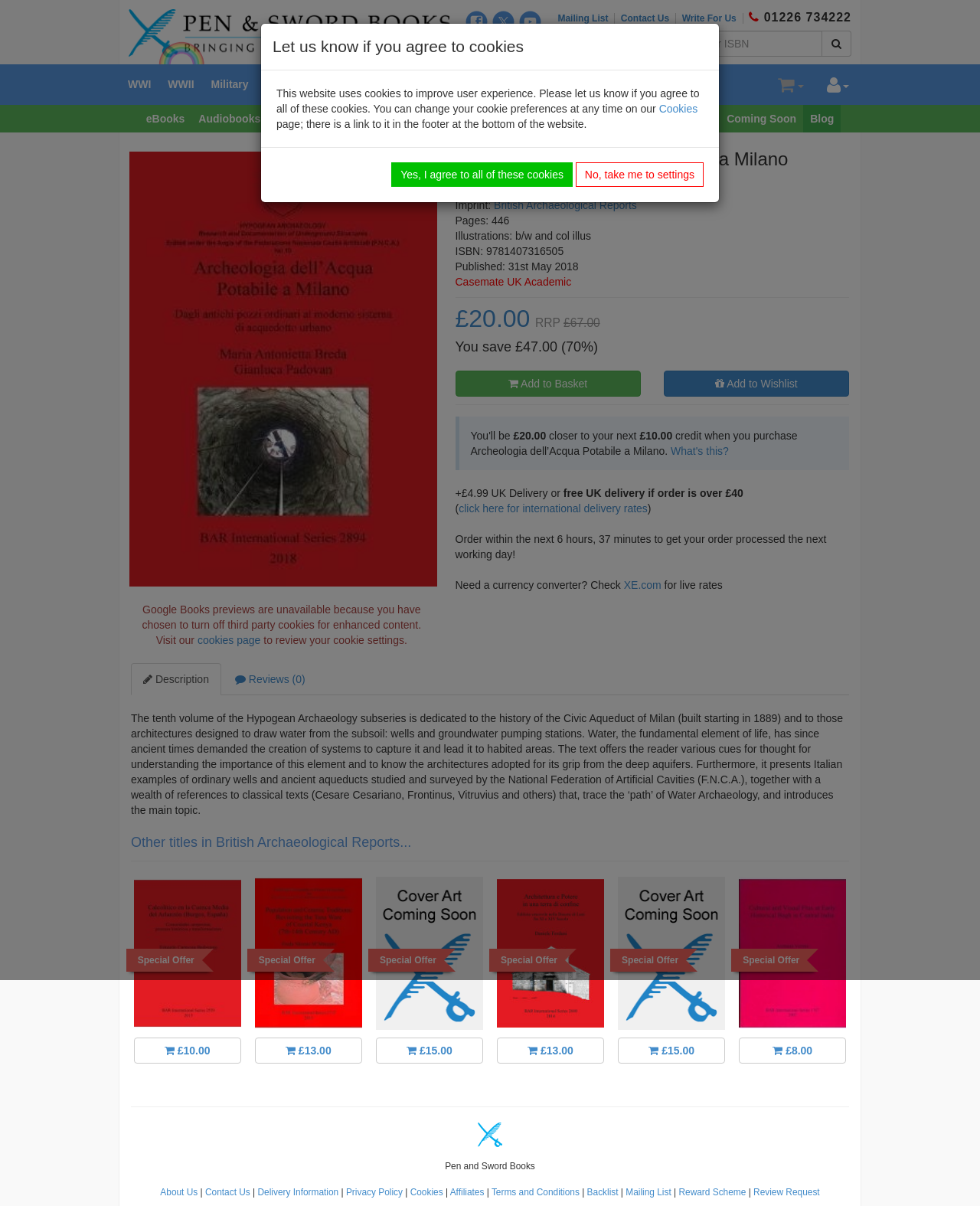Give a short answer to this question using one word or a phrase:
What is the price of the book?

£20.00